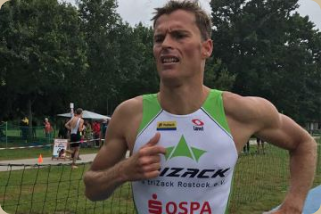Generate an elaborate caption that covers all aspects of the image.

The image features Thomas Winkelmann, the acting German National Triathlon Champion, captured mid-stride during a competitive event. He is dressed in a sleek triathlon suit adorned with sponsorship logos, including that of his team, and is displaying a determined expression as he participates in the race. The background shows an outdoor setting, likely near a park, with spectators and fellow athletes visible in the distance. This photograph highlights Winkelmann’s dedication to the sport and his reliance on Collhyaleen®, a product he credits for maintaining his performance at nearly 40 years old.